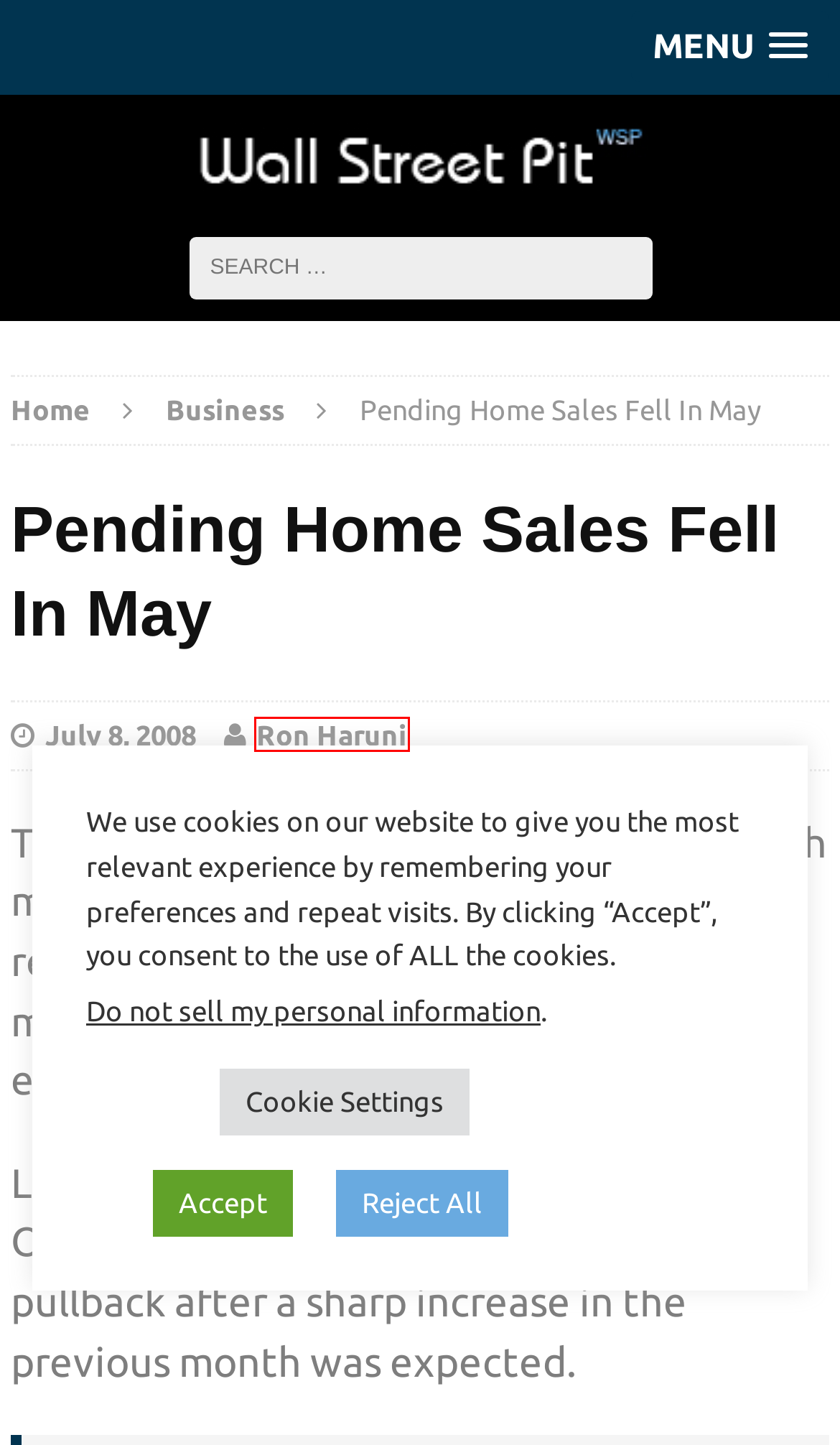Inspect the provided webpage screenshot, concentrating on the element within the red bounding box. Select the description that best represents the new webpage after you click the highlighted element. Here are the candidates:
A. Editors Picks  - Wall Street Pit
B. Ron Haruni - Wall Street Pit
C. Knowledge Hacked: How AI Crammed a 22-Year Education into 4 Years - Wall Street Pit
D. Why I Love Using Jasper AI as a Freelance Copywriter - Wall Street Pit
E. Business  - Wall Street Pit
F. Privacy Policy - Wall Street Pit
G. Transcending Terrestrial Limits: The Kardashev Scale Beckons - Wall Street Pit
H. Wall Street Pit - Stock Market, Technology, Science

B